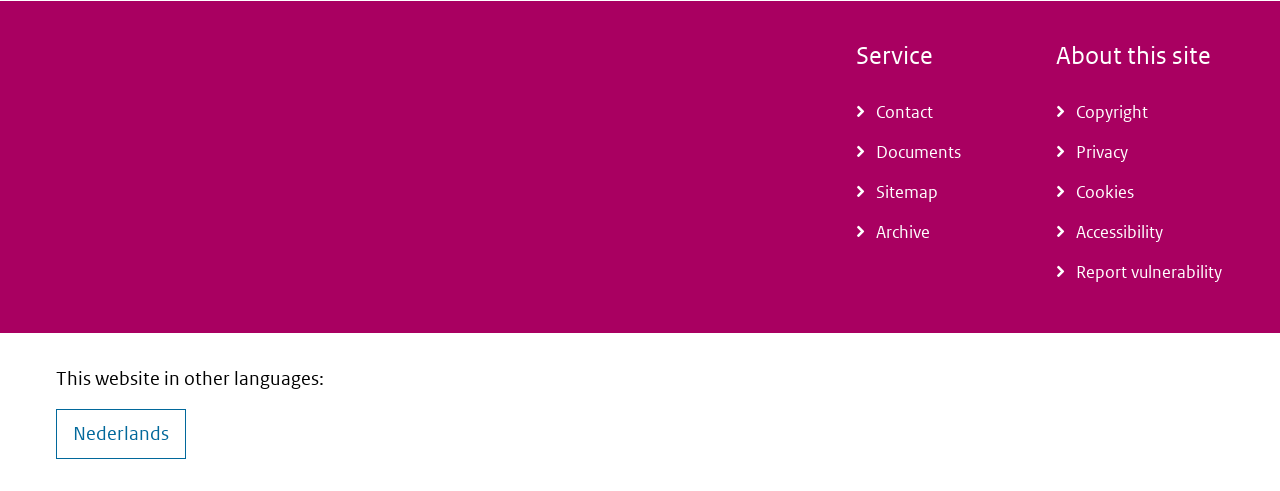Identify the bounding box coordinates of the area you need to click to perform the following instruction: "Click on Contact".

[0.669, 0.19, 0.8, 0.271]